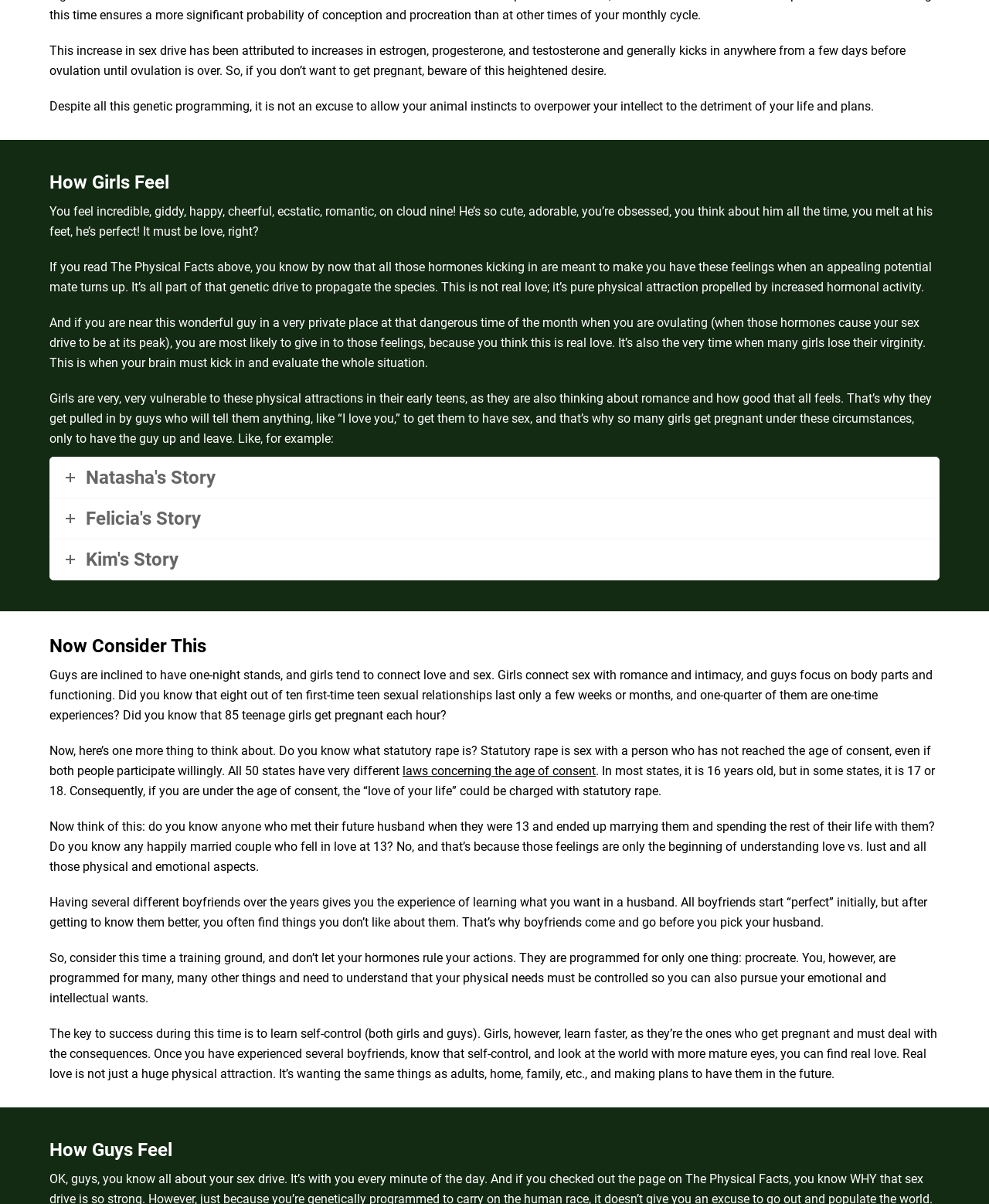Provide a thorough and detailed response to the question by examining the image: 
What is the consequence of not using self-control during teenage years?

The text warns that if teenagers do not exercise self-control and give in to their physical desires, they may end up getting pregnant, which can have serious consequences for their lives and plans.